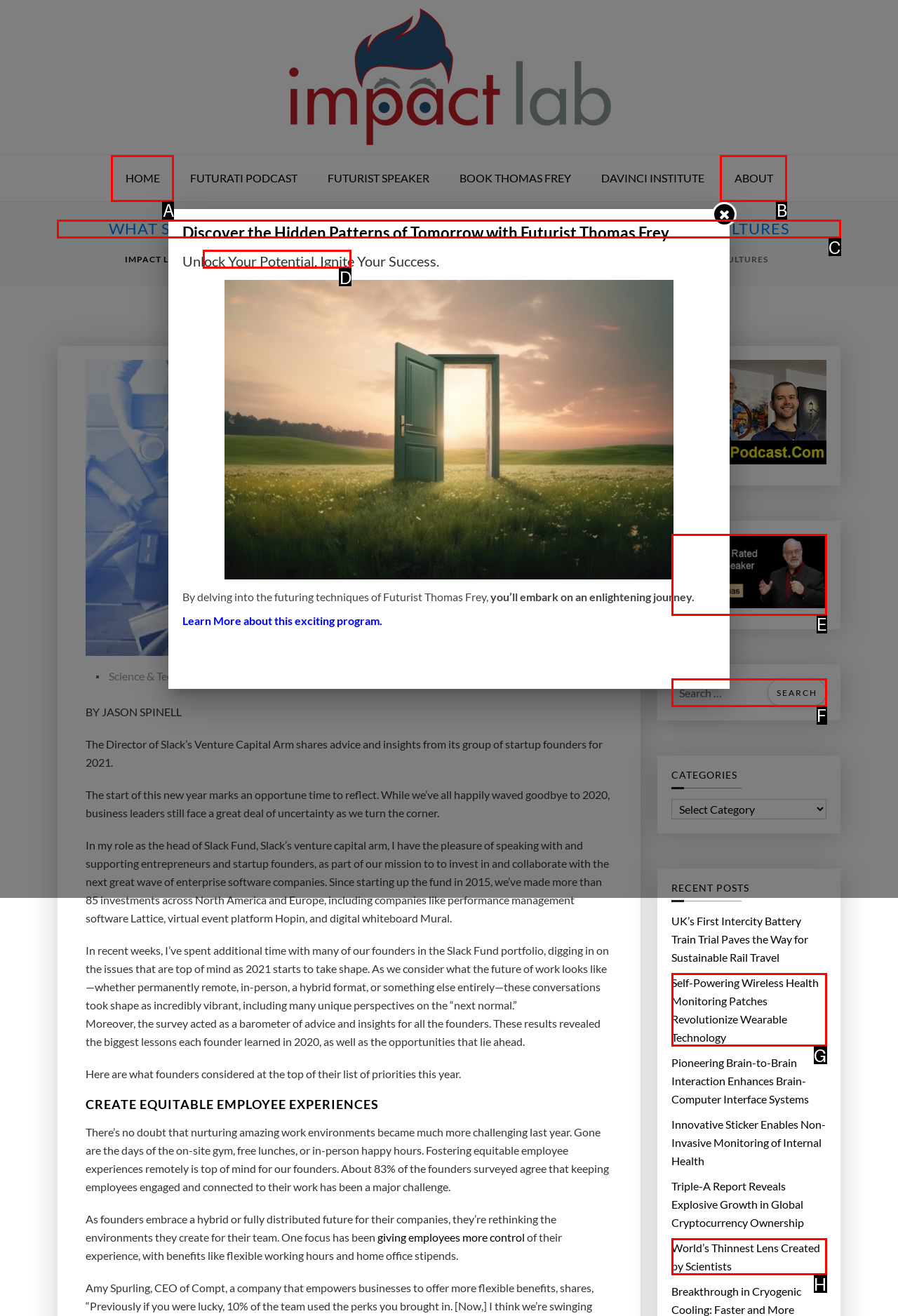Determine which UI element I need to click to achieve the following task: Read the article about creating sustainable work cultures Provide your answer as the letter of the selected option.

C